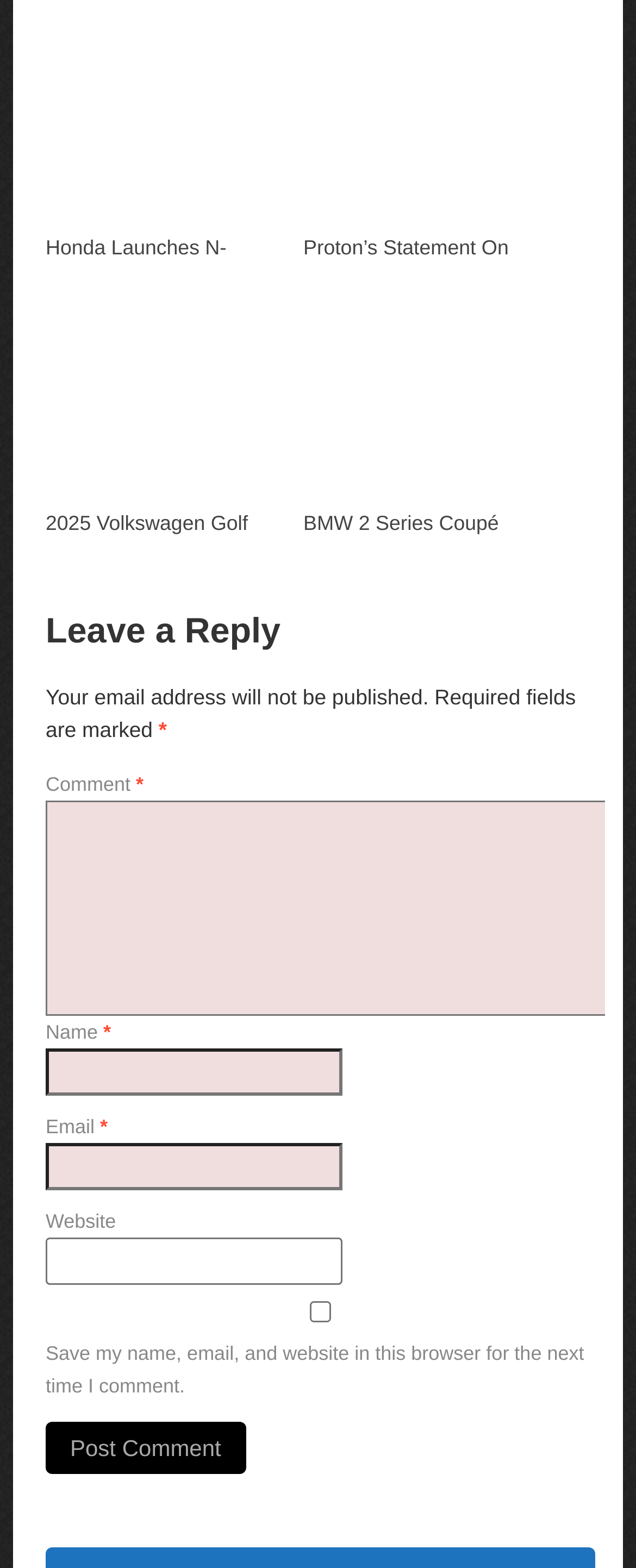Using the information in the image, give a comprehensive answer to the question: 
What is the topic of the first article?

The first article is about Honda launching a commercial mini electric van in Japan, which is evident from the link and heading text 'Honda Launches N-VAN e: Commercial Mini Electric Van in Japan'.